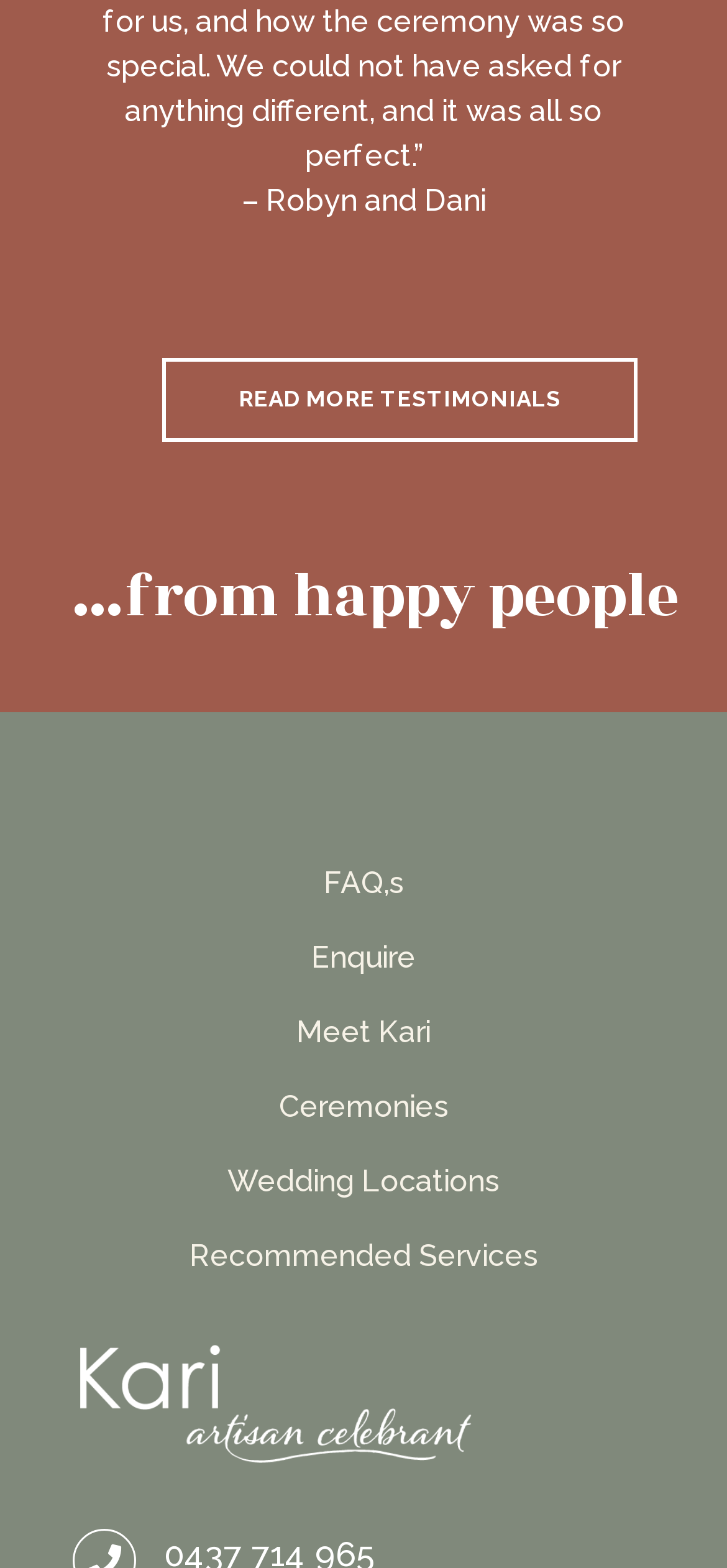Locate the UI element described as follows: "FAQ,s". Return the bounding box coordinates as four float numbers between 0 and 1 in the order [left, top, right, bottom].

[0.445, 0.552, 0.555, 0.575]